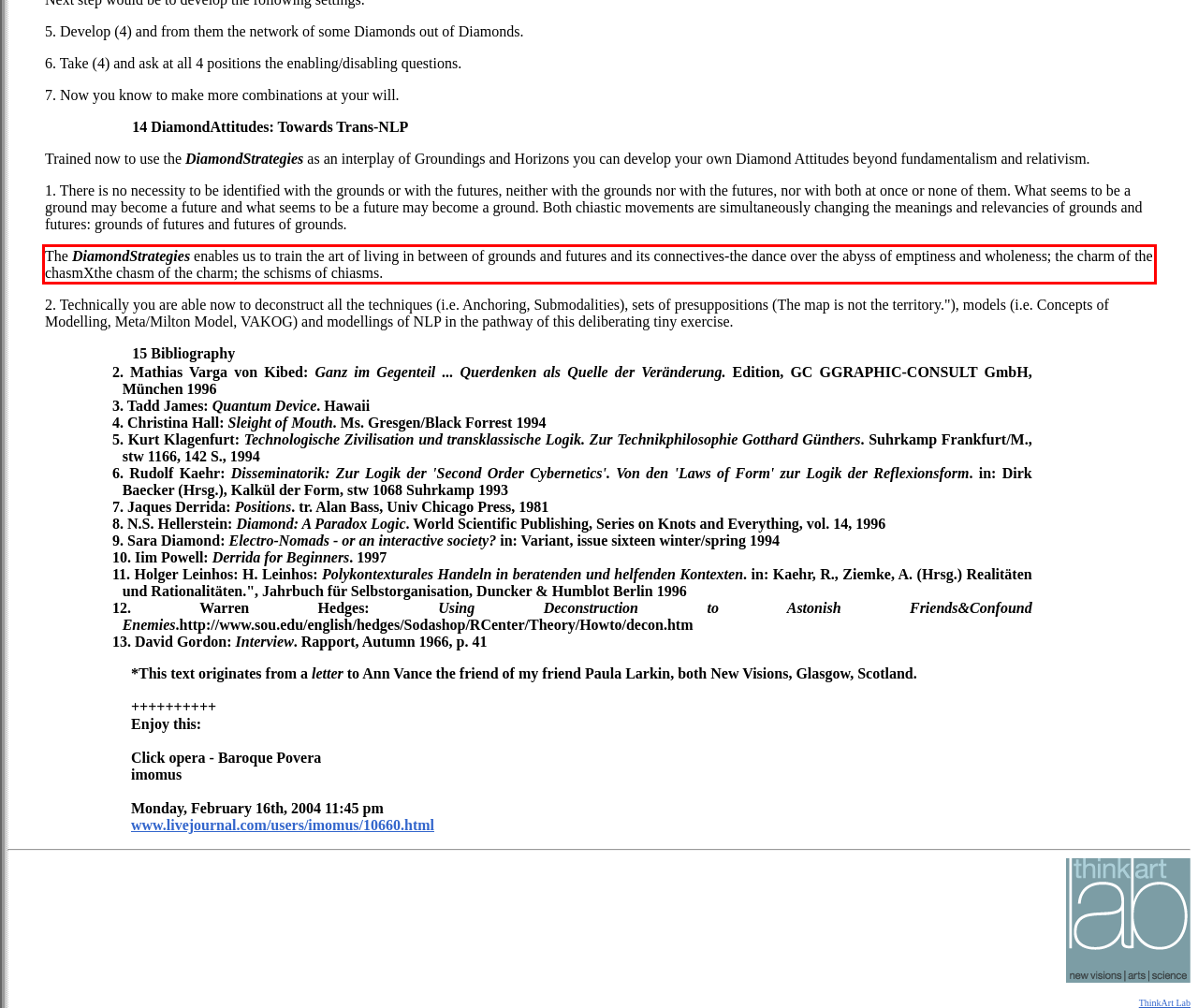Review the screenshot of the webpage and recognize the text inside the red rectangle bounding box. Provide the extracted text content.

The DiamondStrategies enables us to train the art of living in between of grounds and futures and its connectives-the dance over the abyss of emptiness and wholeness; the charm of the chasmXthe chasm of the charm; the schisms of chiasms.